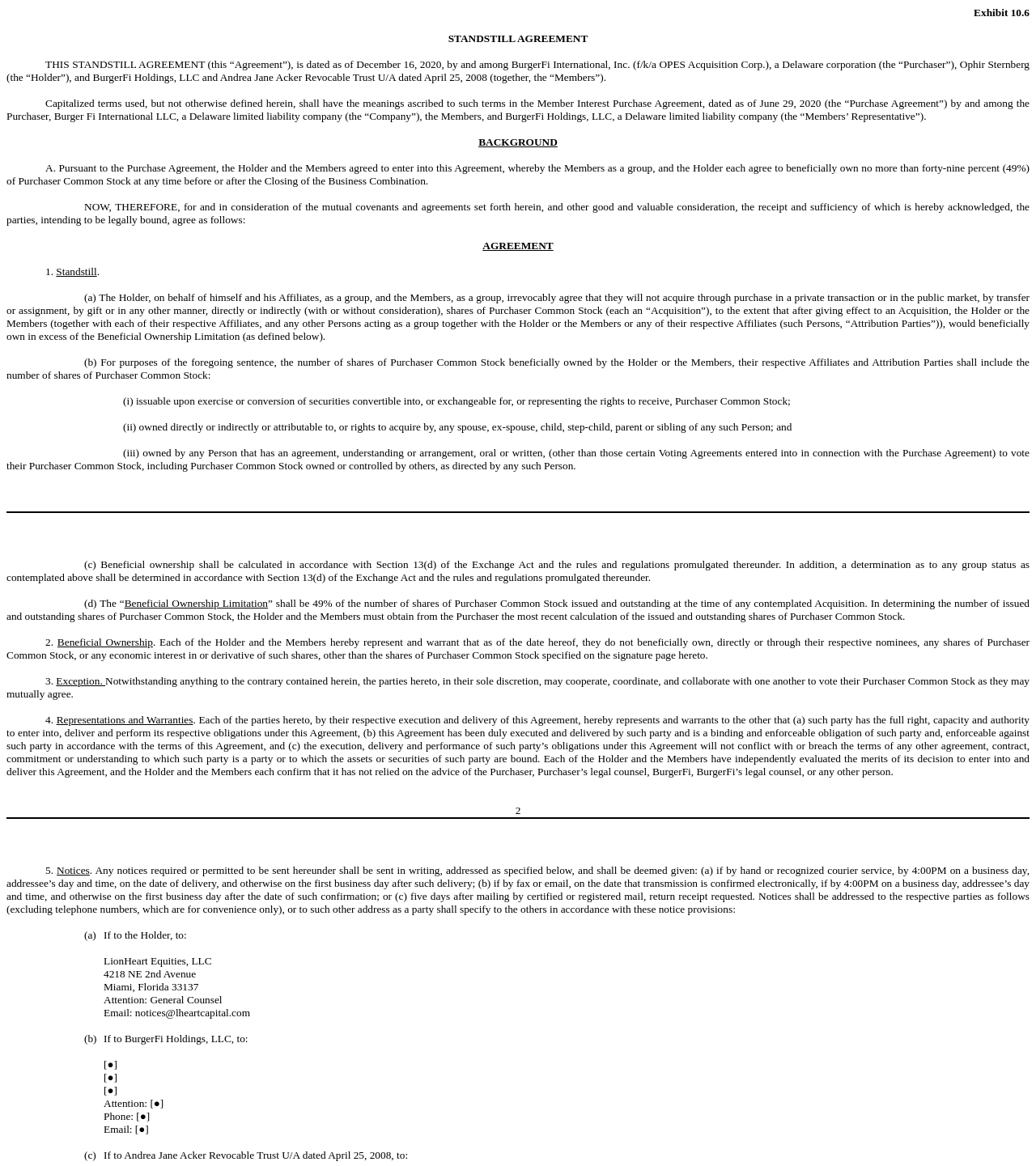Look at the image and give a detailed response to the following question: Who is the Purchaser in the Standstill Agreement?

The Purchaser in the Standstill Agreement is BurgerFi International, Inc., which is a Delaware corporation. This is stated in the first paragraph of the agreement, which identifies the parties to the agreement.